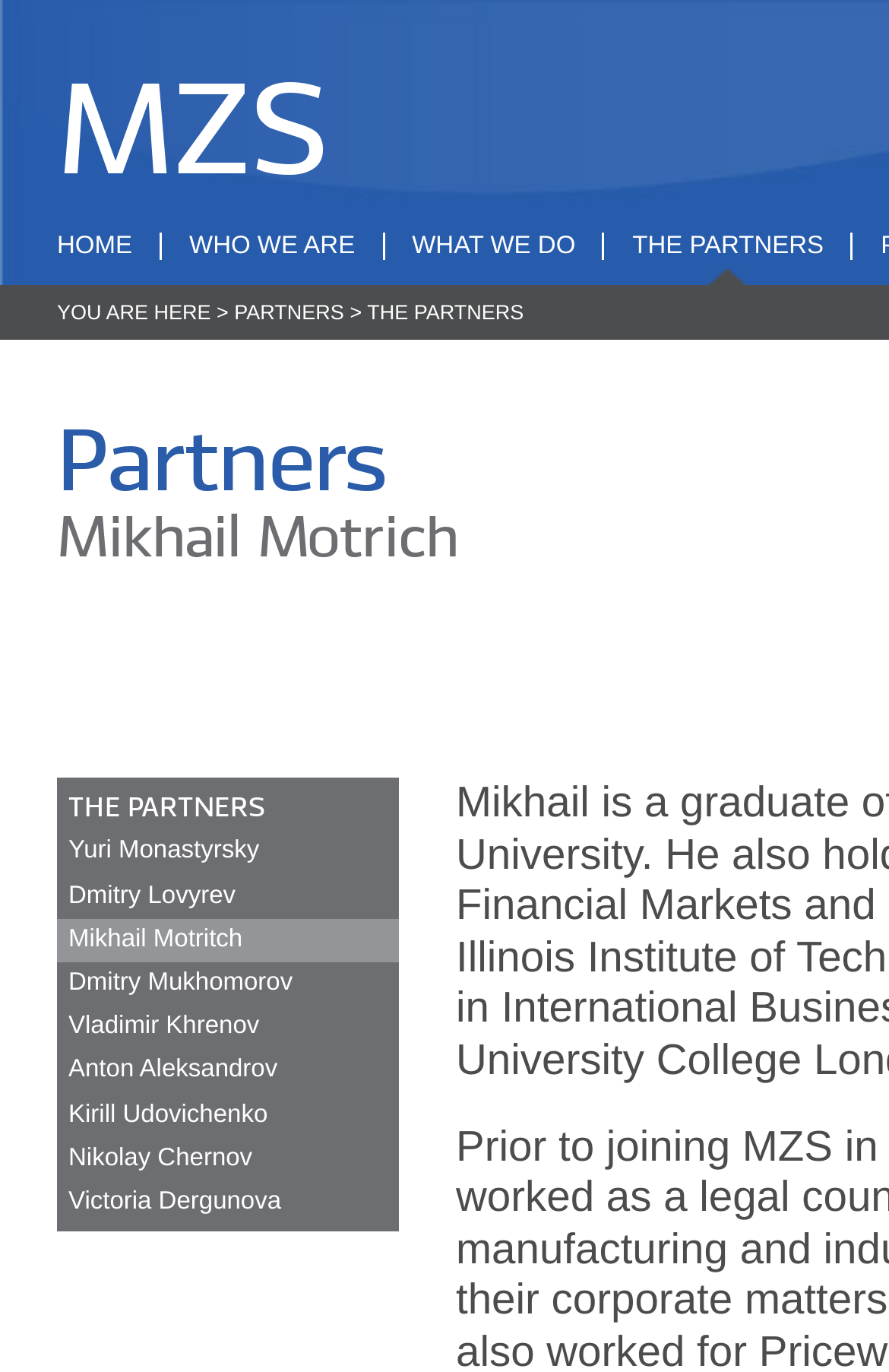What is the title of the section above the list of partners?
Give a detailed and exhaustive answer to the question.

The title of the section above the list of partners is 'Partners', as indicated by the static text element with this title.